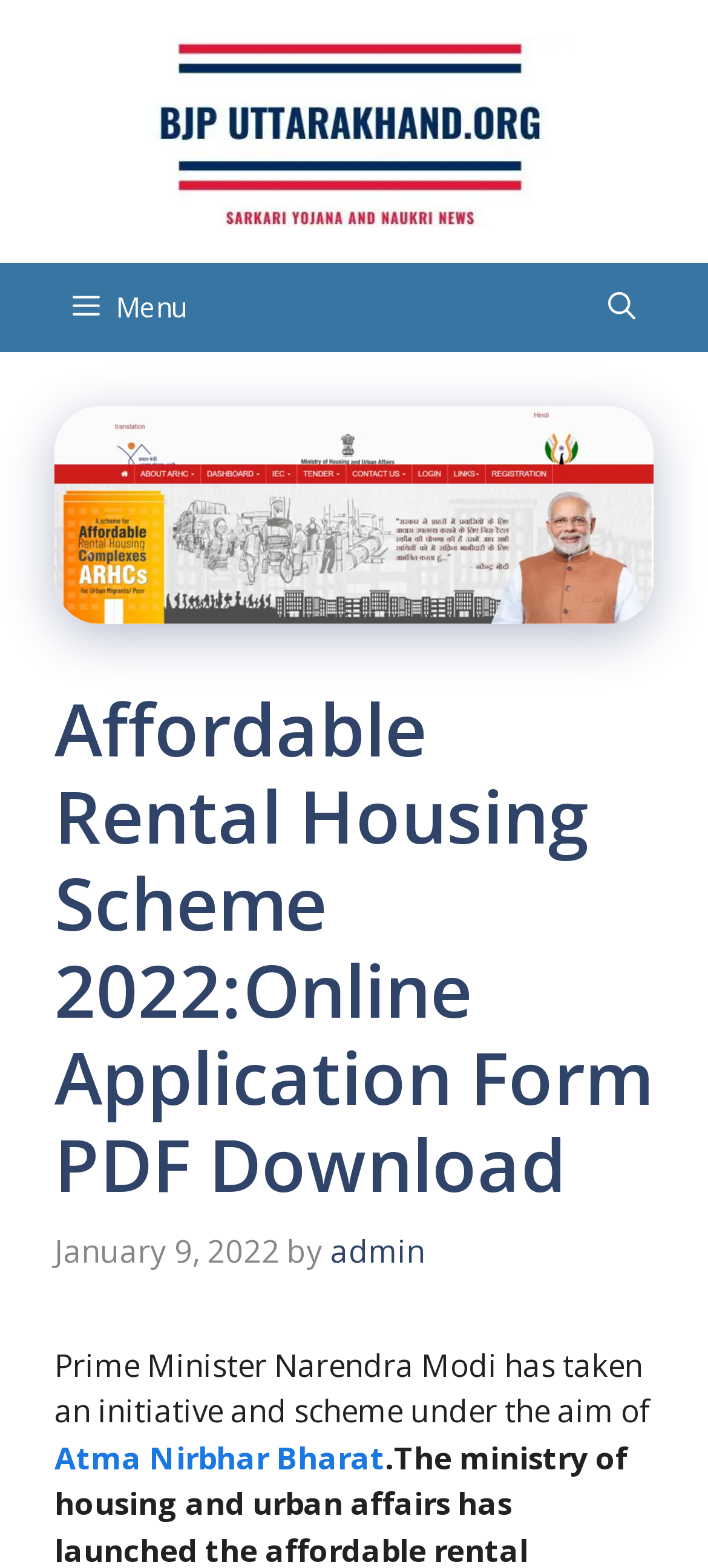Carefully observe the image and respond to the question with a detailed answer:
What is the date mentioned on the webpage?

The webpage has a time element that mentions 'January 9, 2022', which indicates that this is the date being referred to.